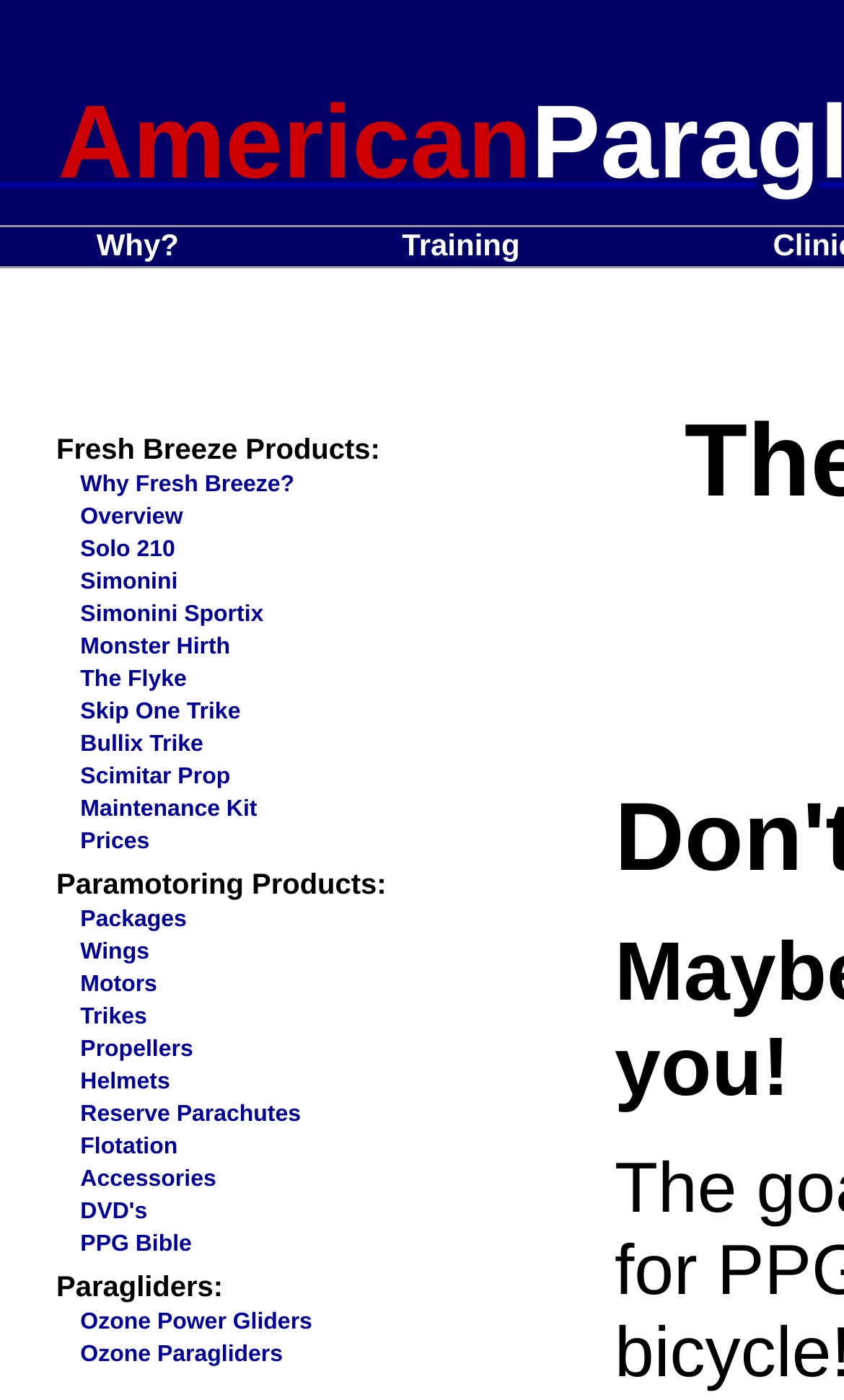Please identify the bounding box coordinates for the region that you need to click to follow this instruction: "Explore Paramotoring Products".

[0.064, 0.618, 0.515, 0.899]